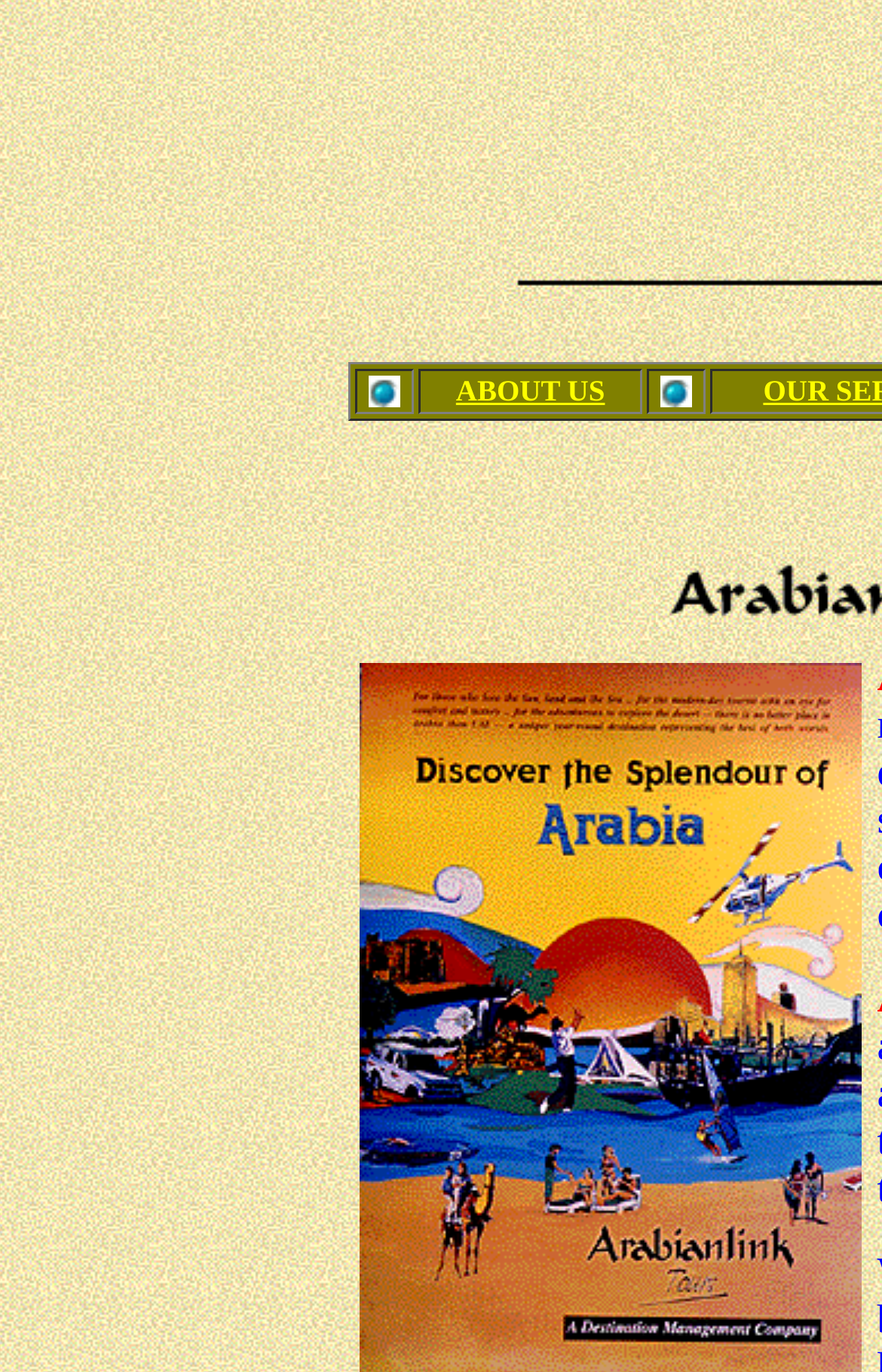Create an elaborate caption for the webpage.

The webpage is titled "Arabianlink Tours Online". At the top, there are three grid cells aligned horizontally, each containing an image and a link or text. The first grid cell, located at the left, contains an image. The second grid cell, positioned in the middle, has a link labeled "ABOUT US". The third grid cell, situated at the right, also contains an image. 

Below these grid cells, there is a small, empty text element, likely a spacer, positioned near the top left corner of the page.